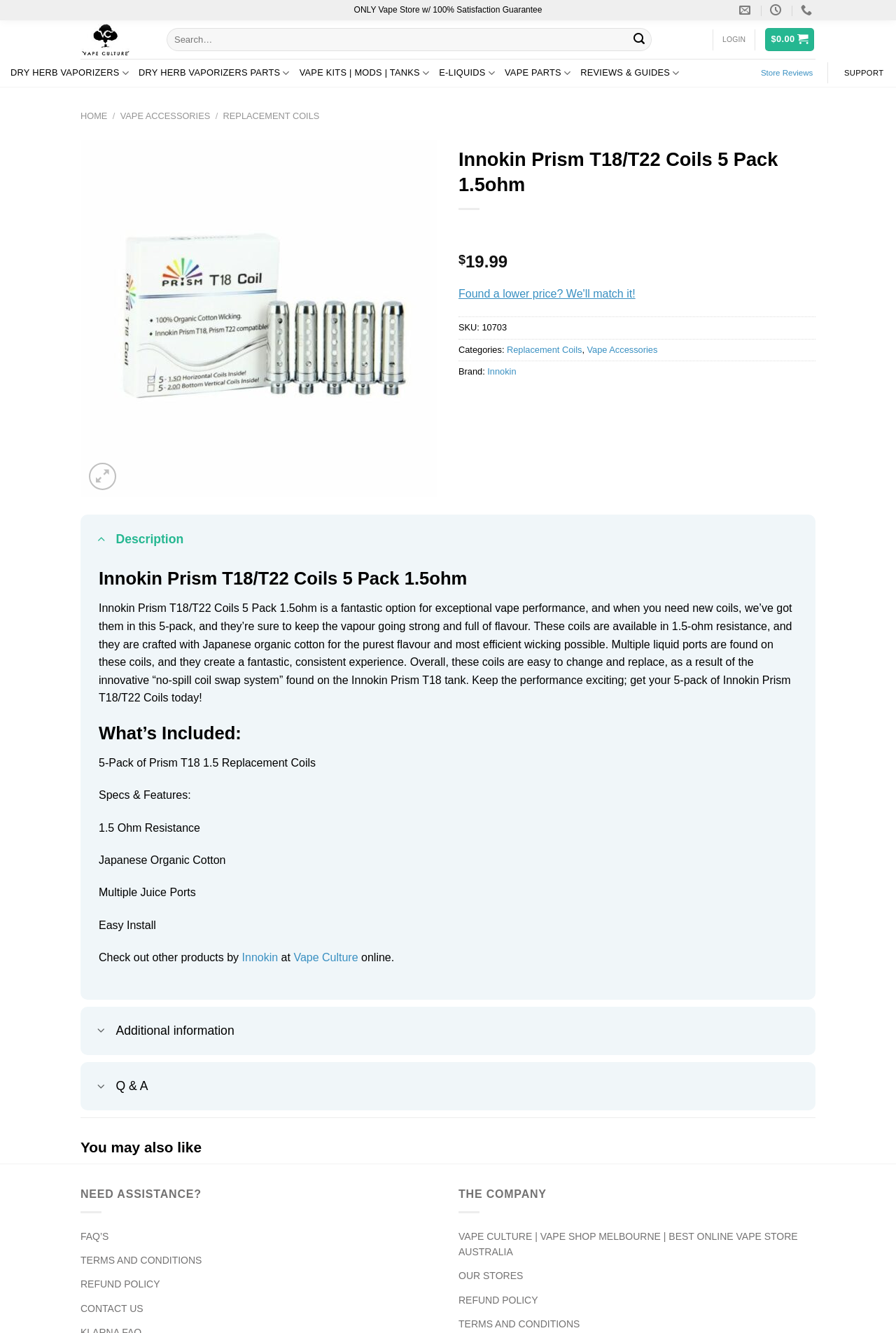Generate a comprehensive description of the contents of the webpage.

This webpage is about the Innokin Prism T18/T22 Coils 5 Pack 1.5ohm, a product for vape enthusiasts. At the top of the page, there is a navigation menu with links to various sections of the website, including "DRY HERB VAPORIZERS", "VAPE KITS | MODS | TANKS", and "E-LIQUIDS". Below the navigation menu, there is a search bar and a login link.

The main content of the page is divided into two sections. On the left side, there is an image of the product, and on the right side, there is a detailed description of the product, including its features, specifications, and benefits. The product description is expandable, allowing users to toggle between a brief summary and a more detailed description.

Below the product description, there are links to related products, including the Aspire Breeze 2 Replacement Coil 5Pcs and the SMOK V12 Prince Coil. There is also a section titled "You may also like" that displays images and brief descriptions of other related products.

At the bottom of the page, there are links to the website's FAQ, terms and conditions, refund policy, and contact us page. There is also a section titled "THE COMPANY" that provides information about the website and its services.

Throughout the page, there are various UI elements, including links, images, headings, and static text. The layout is organized and easy to navigate, with clear headings and concise descriptions.